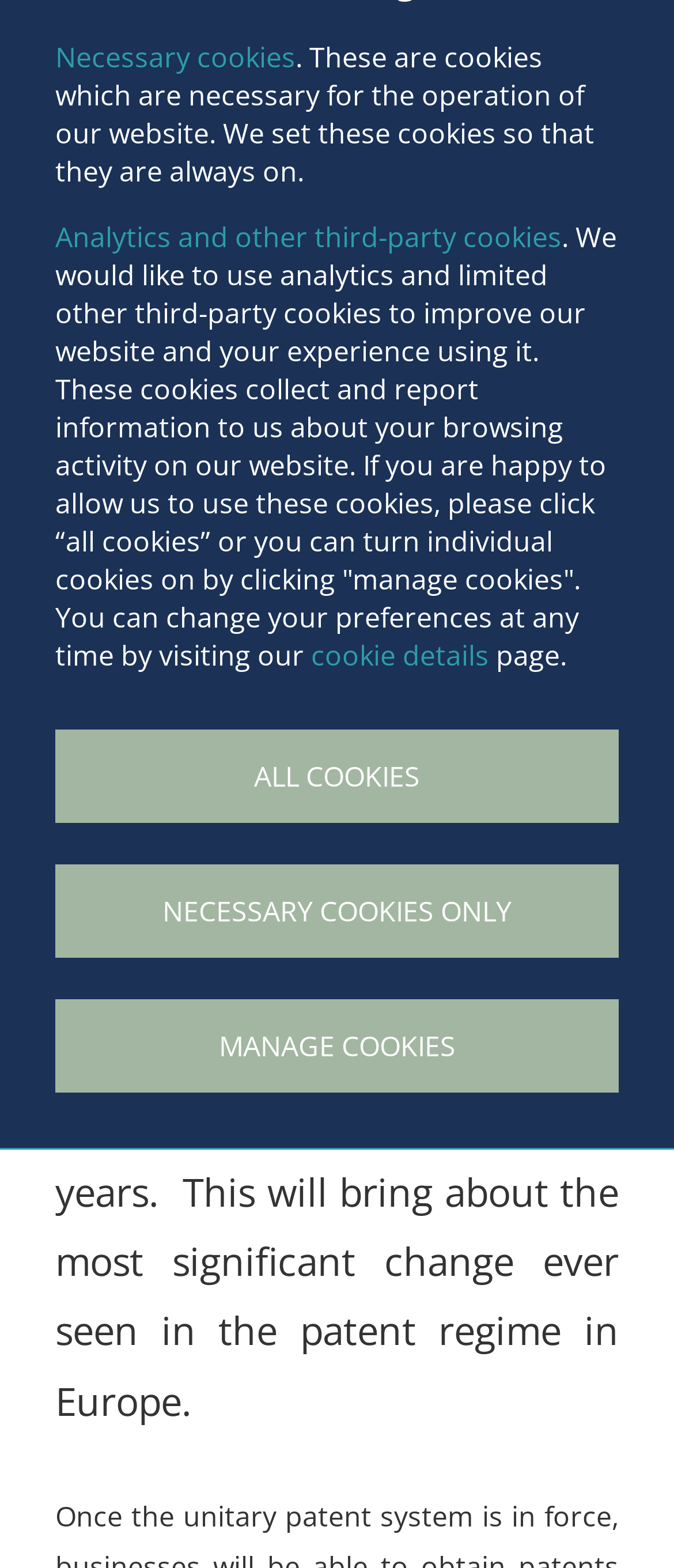Locate the bounding box coordinates of the element that should be clicked to fulfill the instruction: "Visit the 'Insights & events' page".

[0.244, 0.441, 0.538, 0.464]